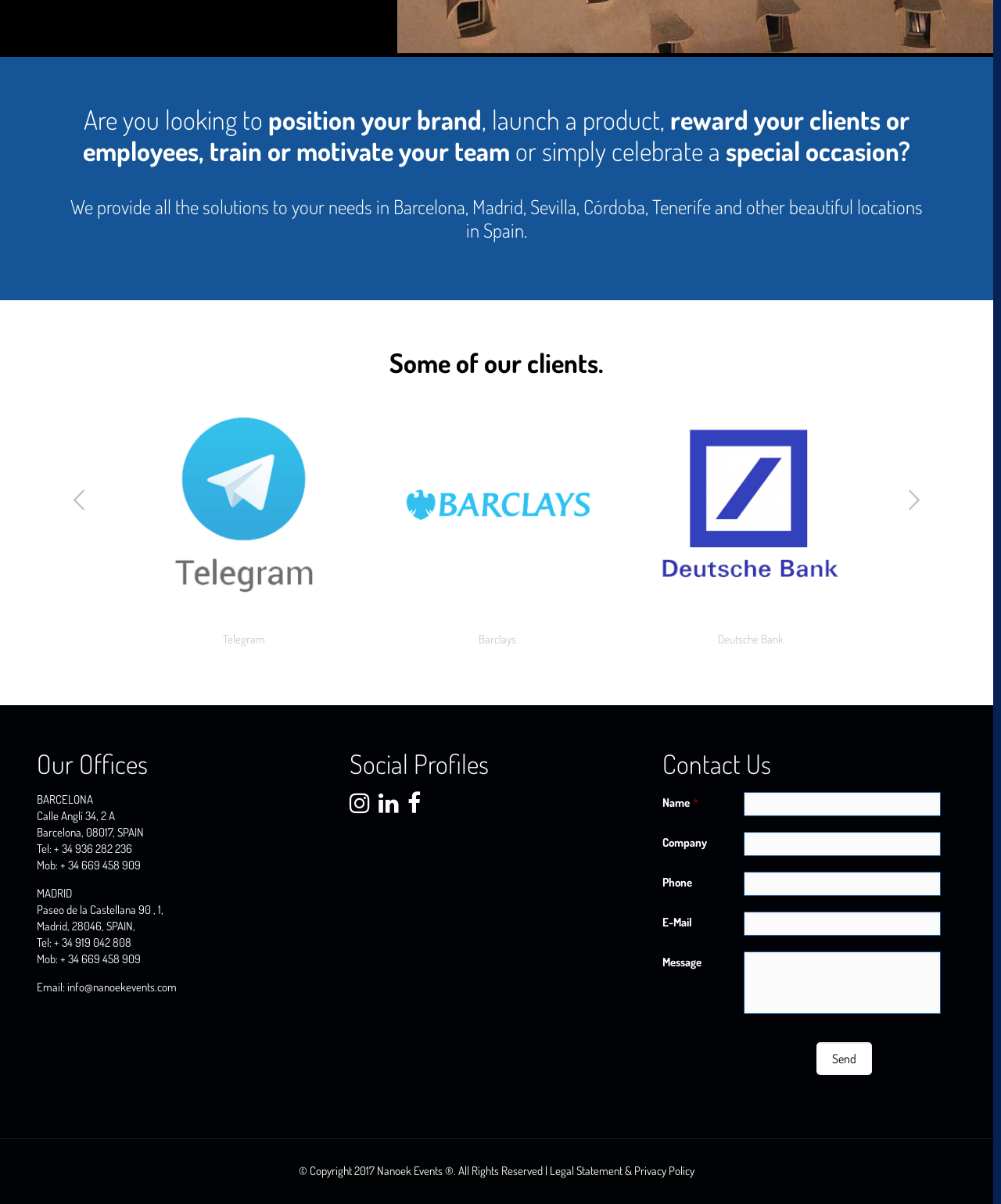What is the copyright year of Nanoek Events' website?
Based on the screenshot, provide a one-word or short-phrase response.

2017